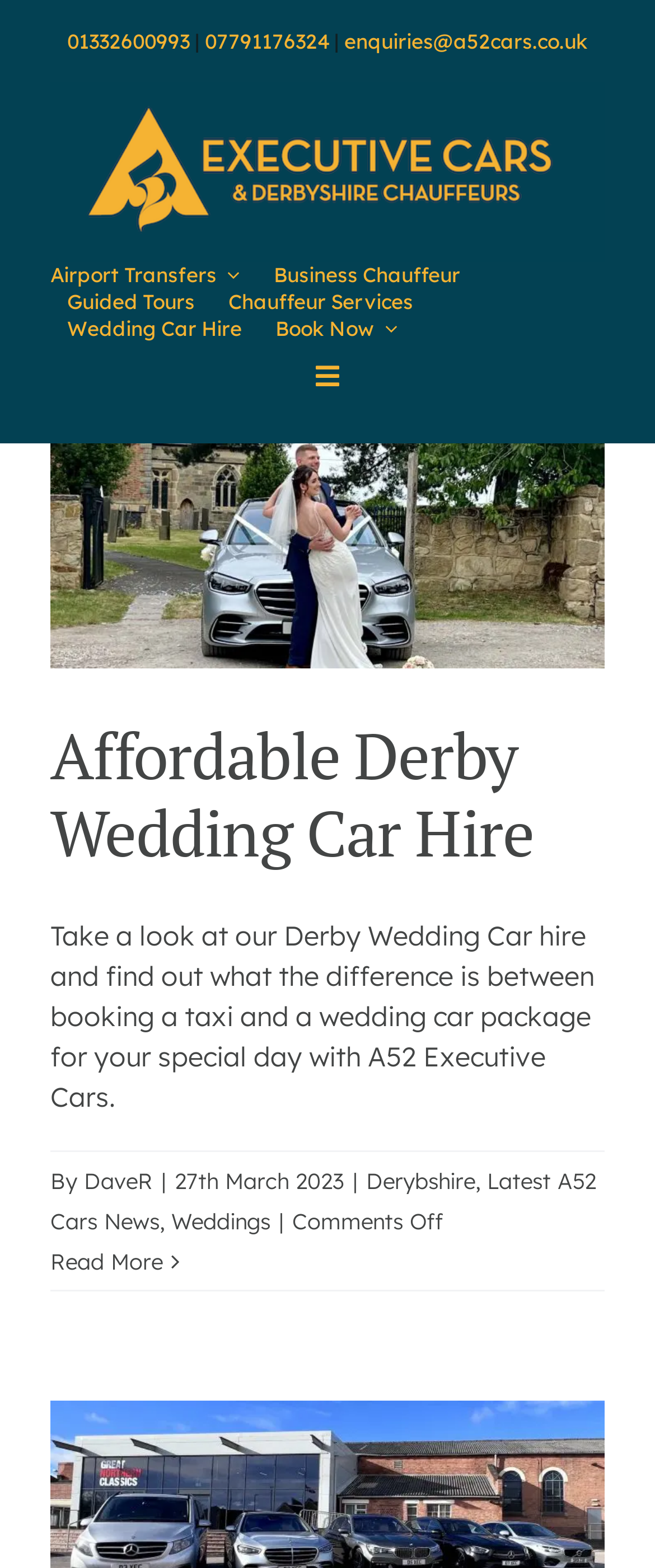Given the following UI element description: "Latest A52 Cars News", find the bounding box coordinates in the webpage screenshot.

[0.077, 0.744, 0.91, 0.787]